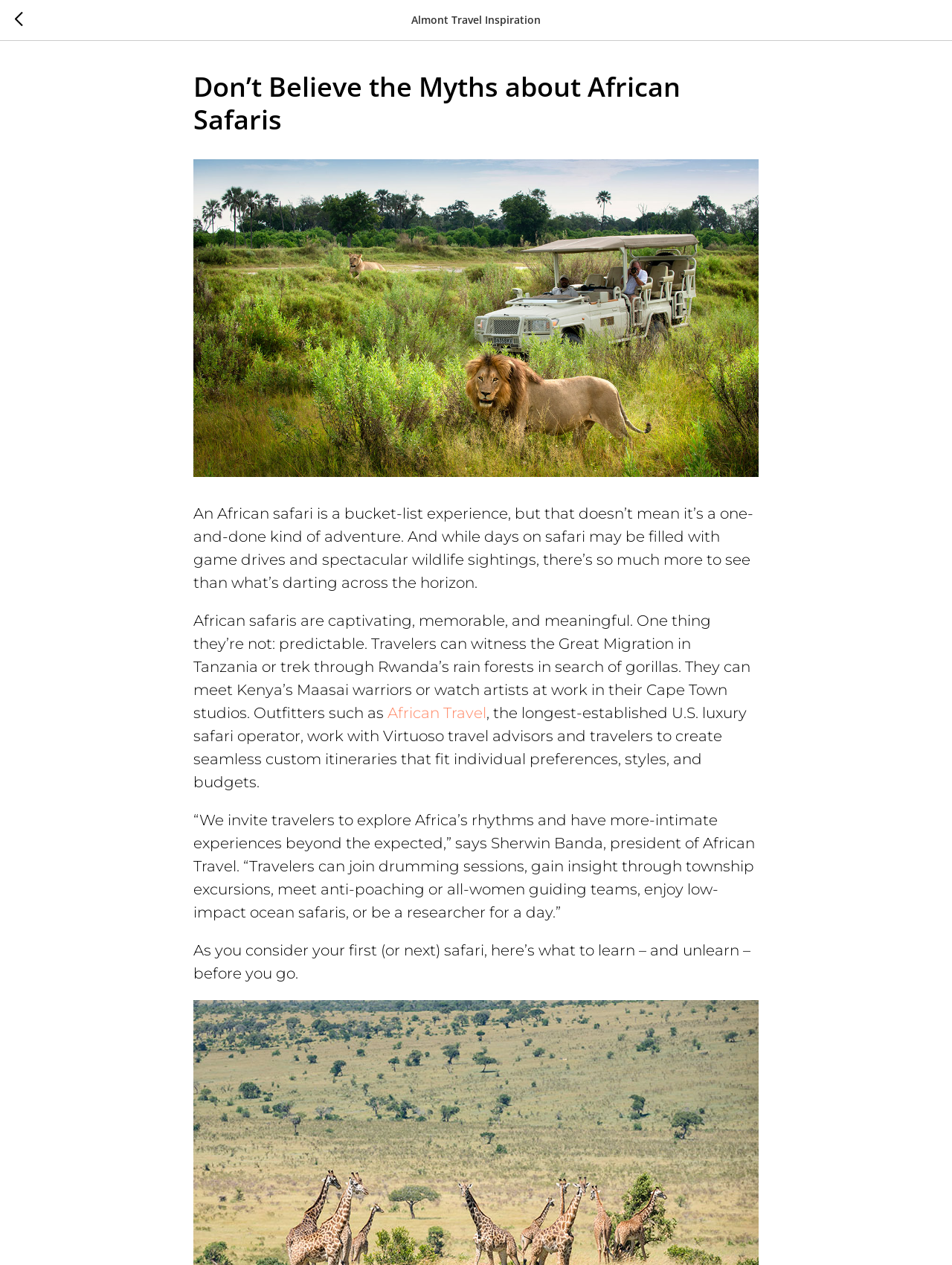What is the main heading displayed on the webpage? Please provide the text.

Don’t Believe the Myths about African Safaris